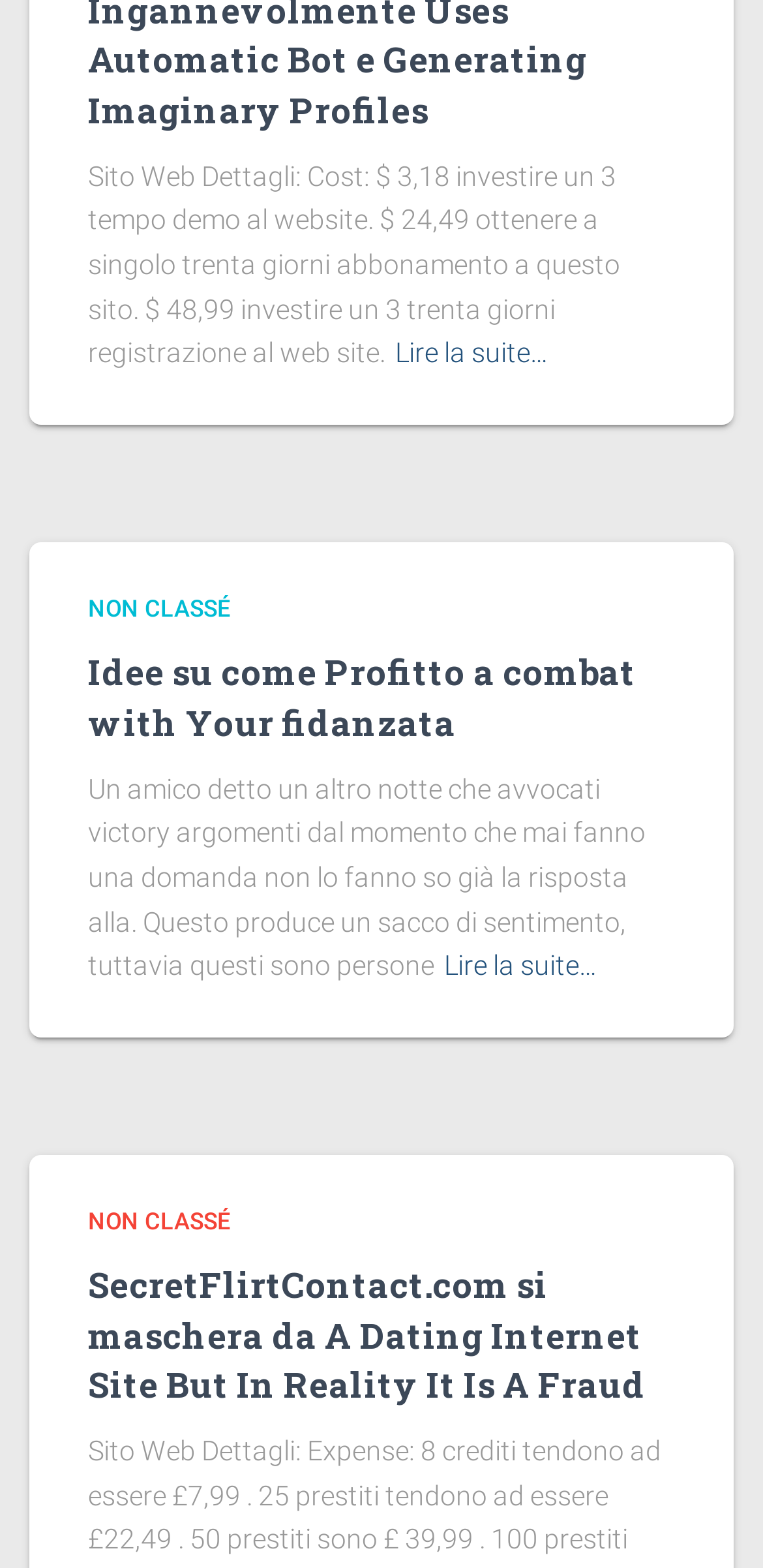How many headings are on the webpage?
Identify the answer in the screenshot and reply with a single word or phrase.

4